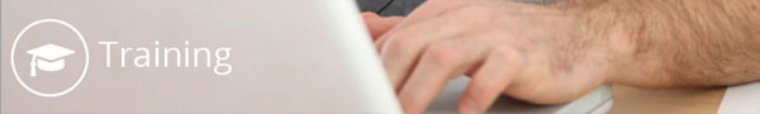What is the circular icon symbolizing?
Examine the webpage screenshot and provide an in-depth answer to the question.

The circular icon with a graduation cap reinforces the educational focus of the content, implying that the icon is symbolizing a graduation cap.